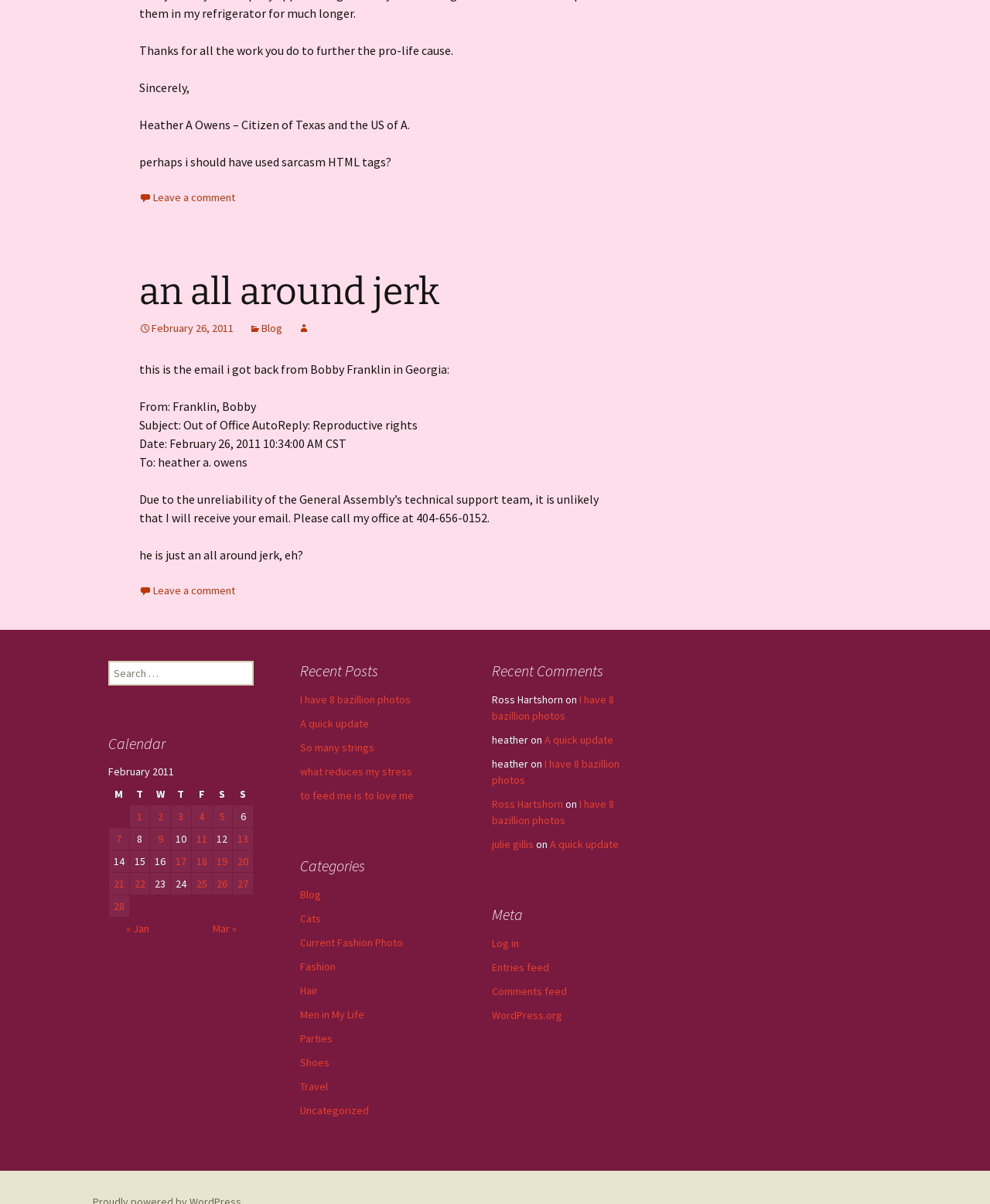Provide a brief response in the form of a single word or phrase:
What is the date of the email?

February 26, 2011